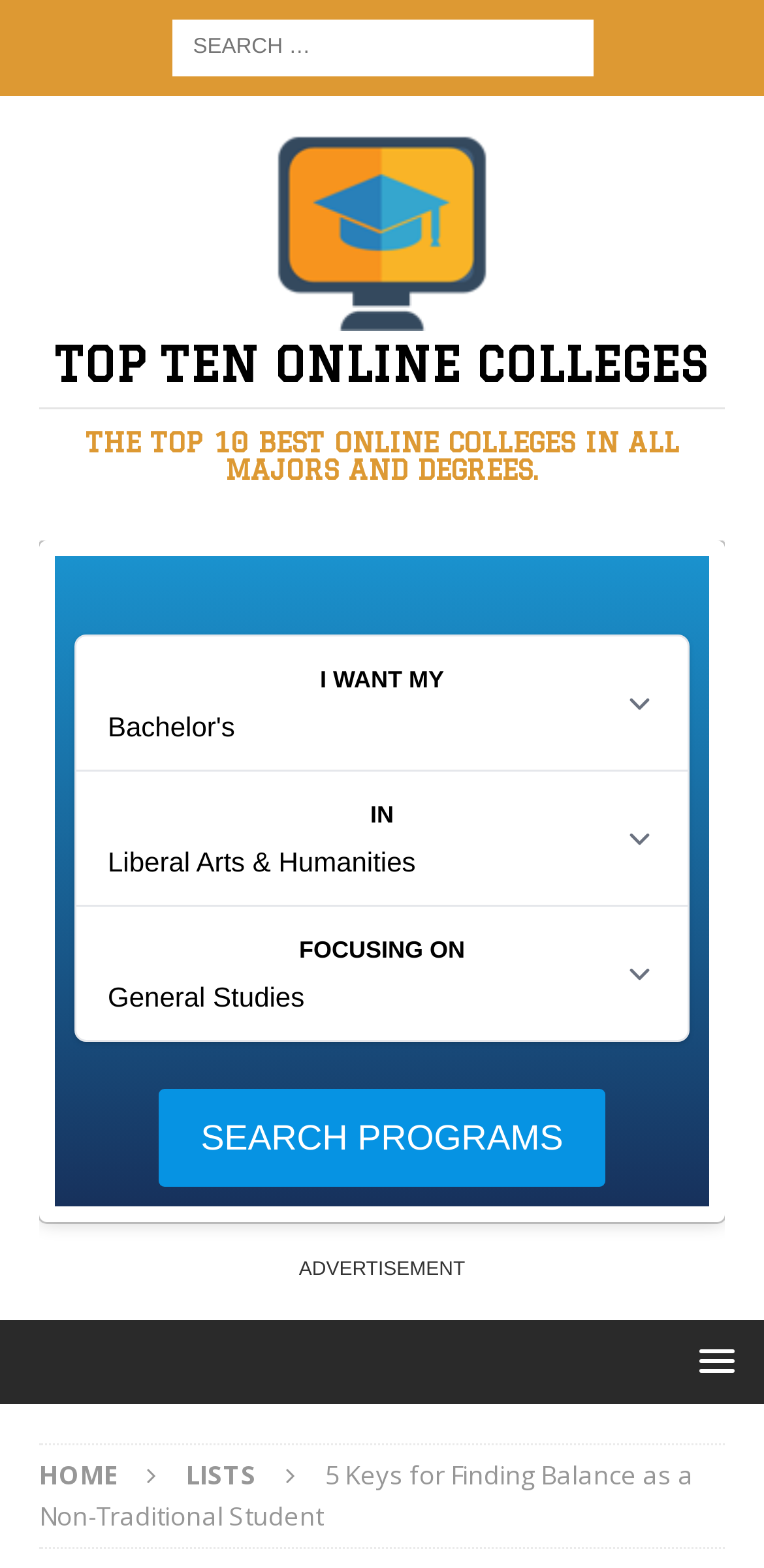From the image, can you give a detailed response to the question below:
What is the purpose of the search box?

The search box is located at the top of the webpage, and it has a label 'Search for:' next to it. This suggests that the search box is intended for users to search for programs or courses.